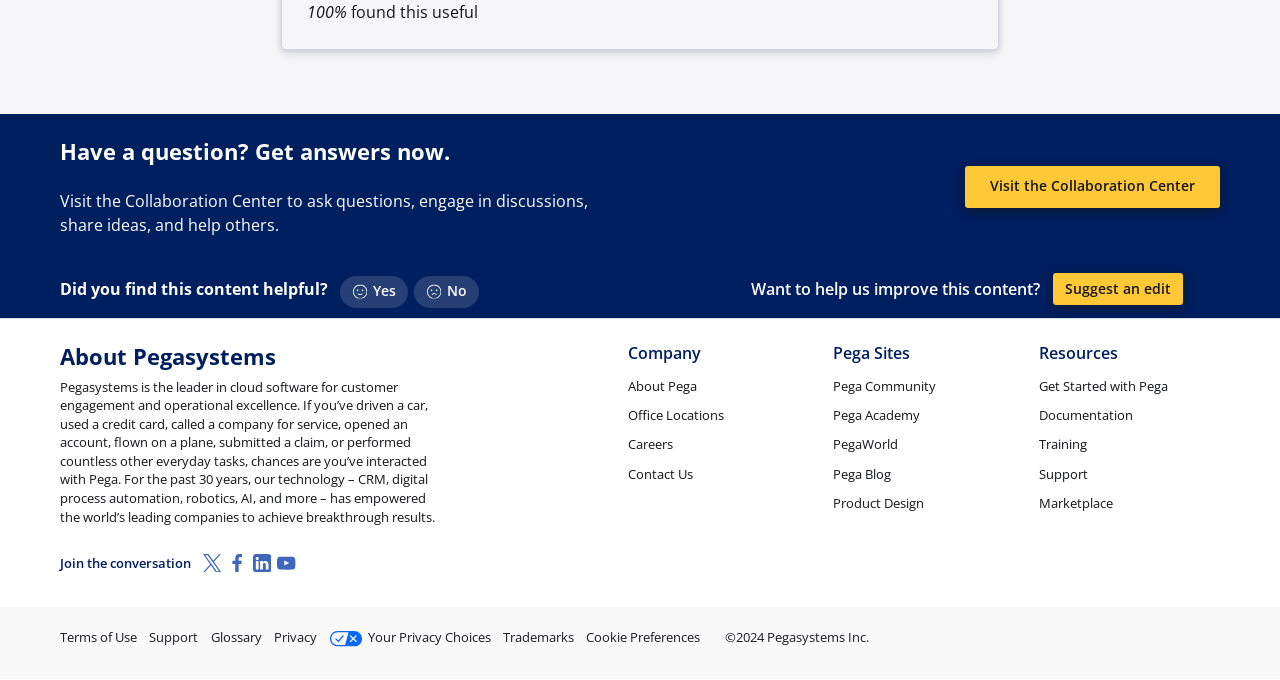Please identify the bounding box coordinates of the element that needs to be clicked to execute the following command: "Vote yes". Provide the bounding box using four float numbers between 0 and 1, formatted as [left, top, right, bottom].

[0.266, 0.406, 0.319, 0.452]